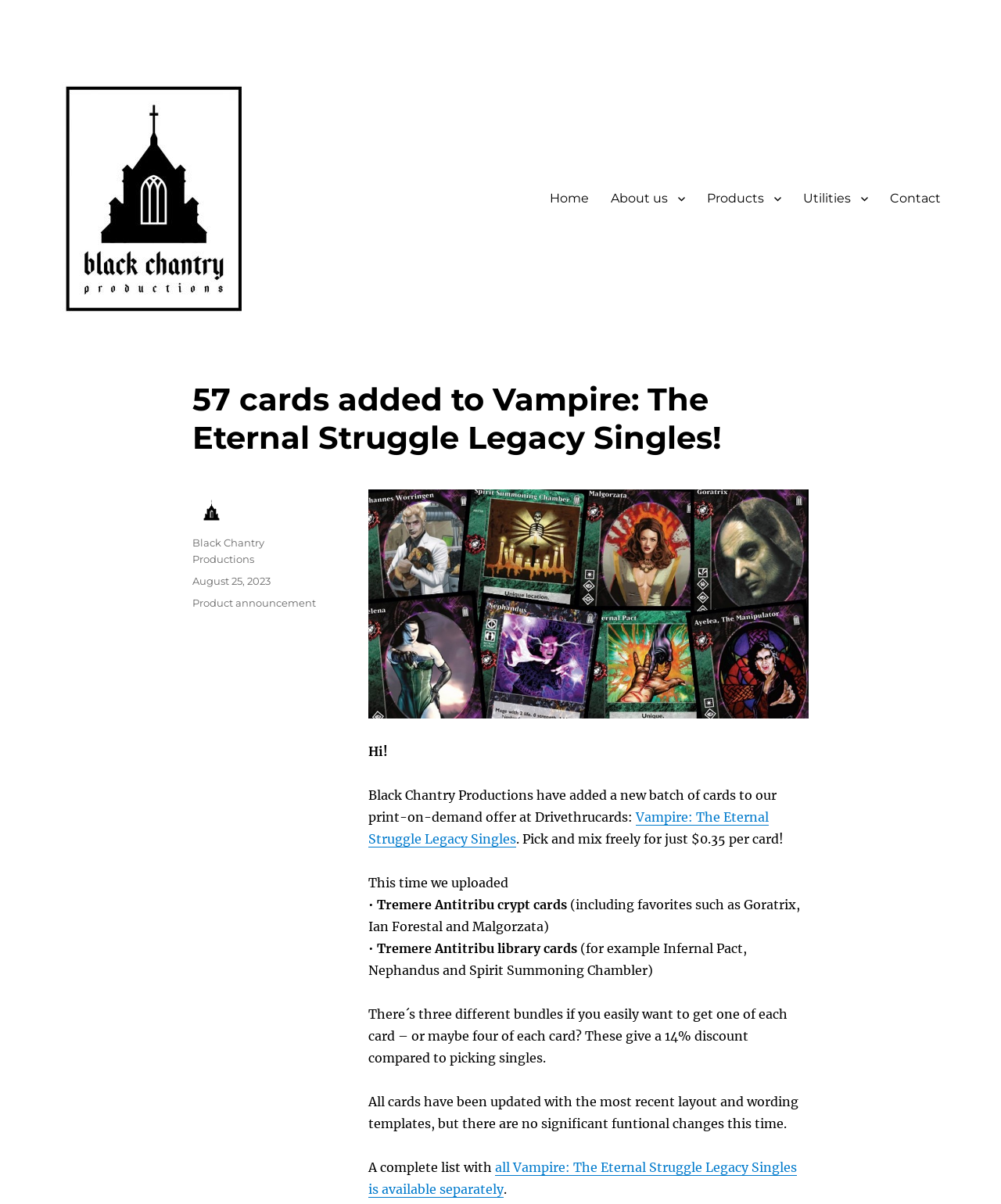What type of cards were uploaded?
Based on the image, give a one-word or short phrase answer.

Tremere Antitribu crypt and library cards